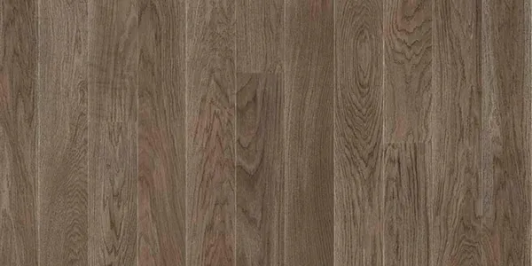Utilize the details in the image to give a detailed response to the question: What is the finish of the flooring?

According to the caption, the flooring features an ultra flat matte finish, which implies a smooth and non-reflective surface.